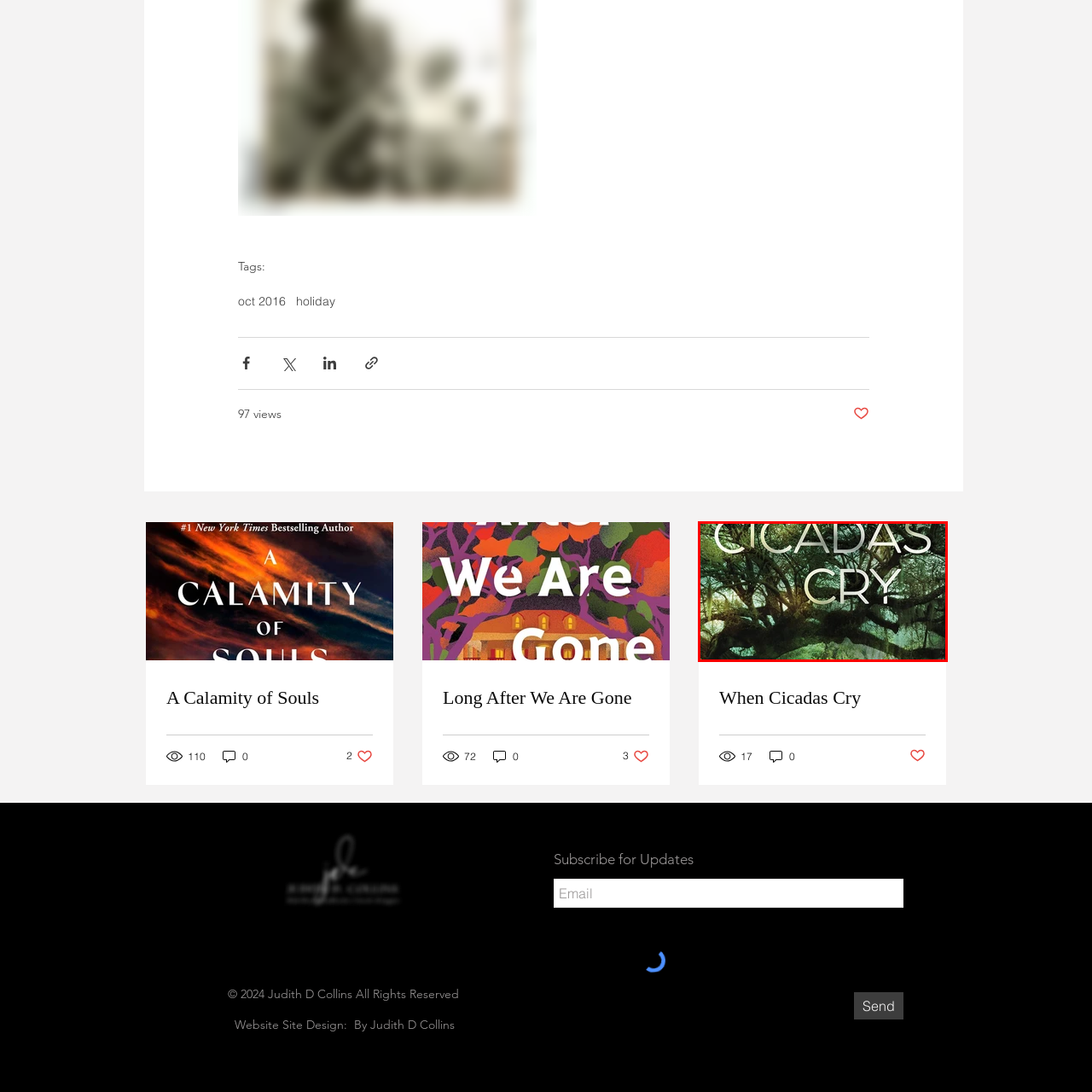Observe the image encased in the red box and deliver an in-depth response to the subsequent question by interpreting the details within the image:
What is the atmosphere of the forest scene?

The caption describes the atmospheric backdrop of lush trees as creating a sense of natural tranquility, which suggests a peaceful and serene atmosphere in the forest scene.